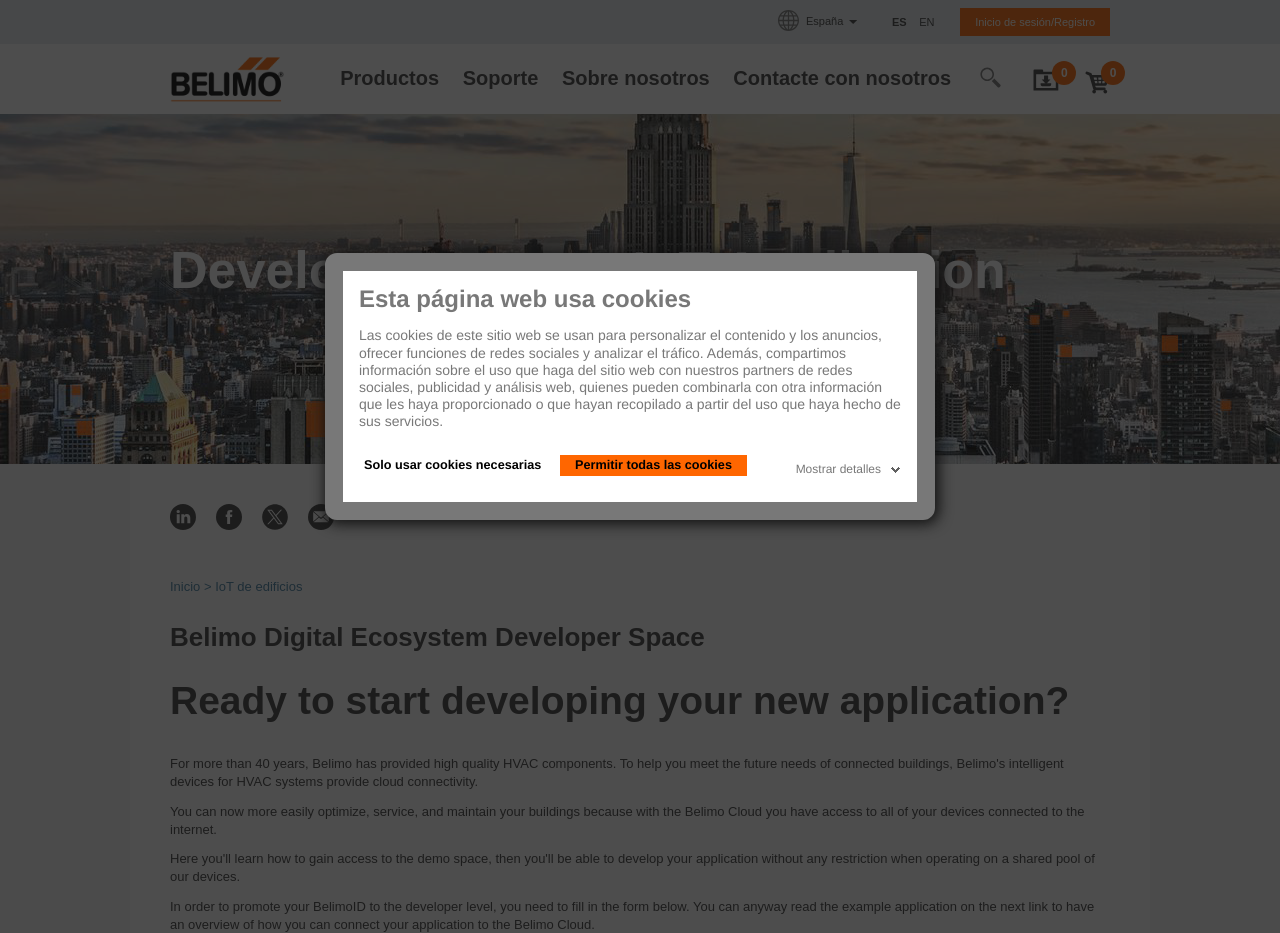What is the purpose of the 'Inicio de sesión/Registro' link?
Answer the question in as much detail as possible.

I determined the purpose of the 'Inicio de sesión/Registro' link by understanding the common meaning of such a link on a webpage, which is to allow users to log in or register to access certain features or content.